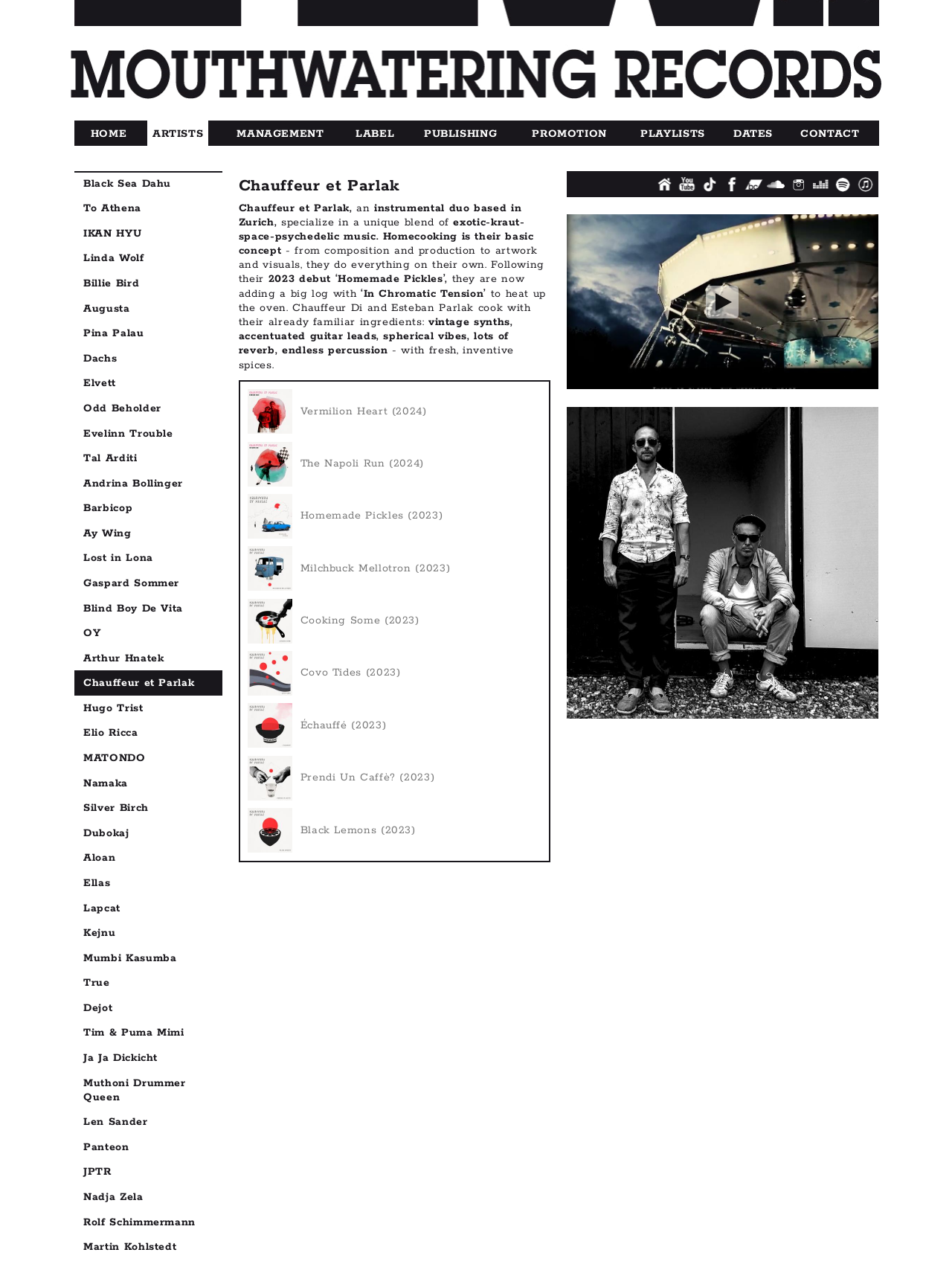Locate the bounding box coordinates of the region to be clicked to comply with the following instruction: "Visit Chauffeur et Parlak's website". The coordinates must be four float numbers between 0 and 1, in the form [left, top, right, bottom].

[0.688, 0.135, 0.708, 0.155]